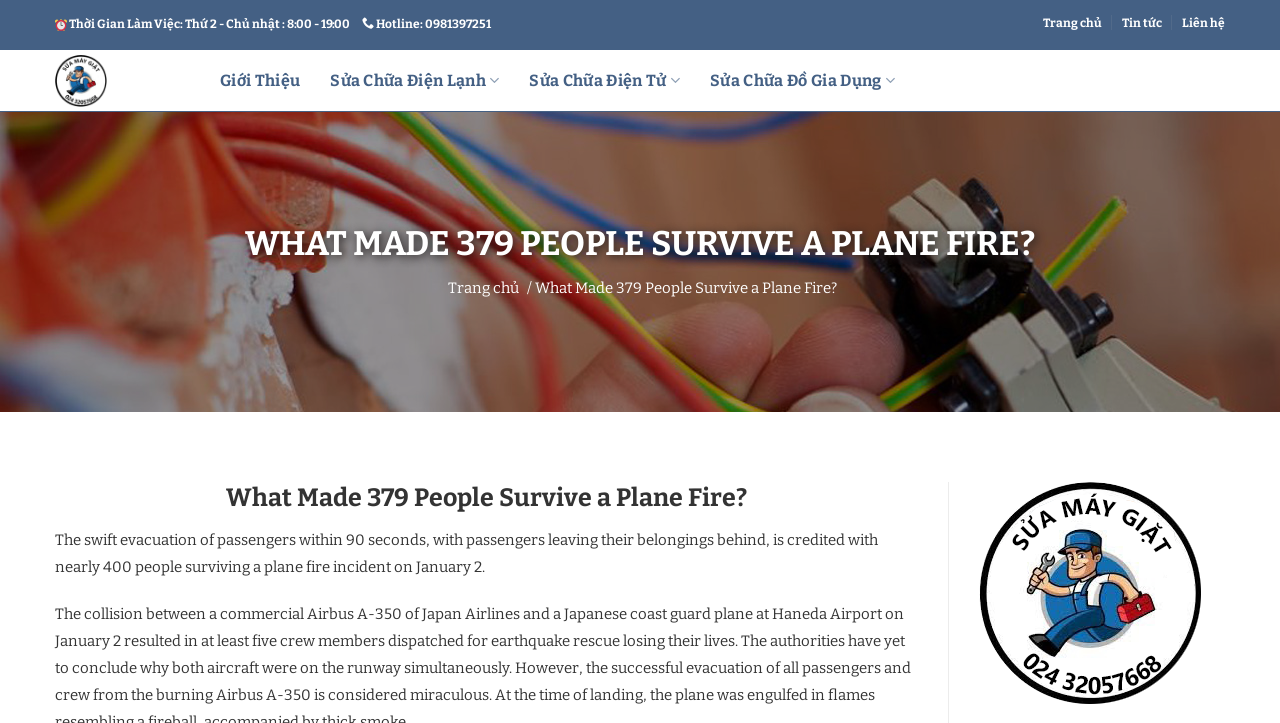What is the hotline number of the service?
Using the visual information, reply with a single word or short phrase.

0981397251